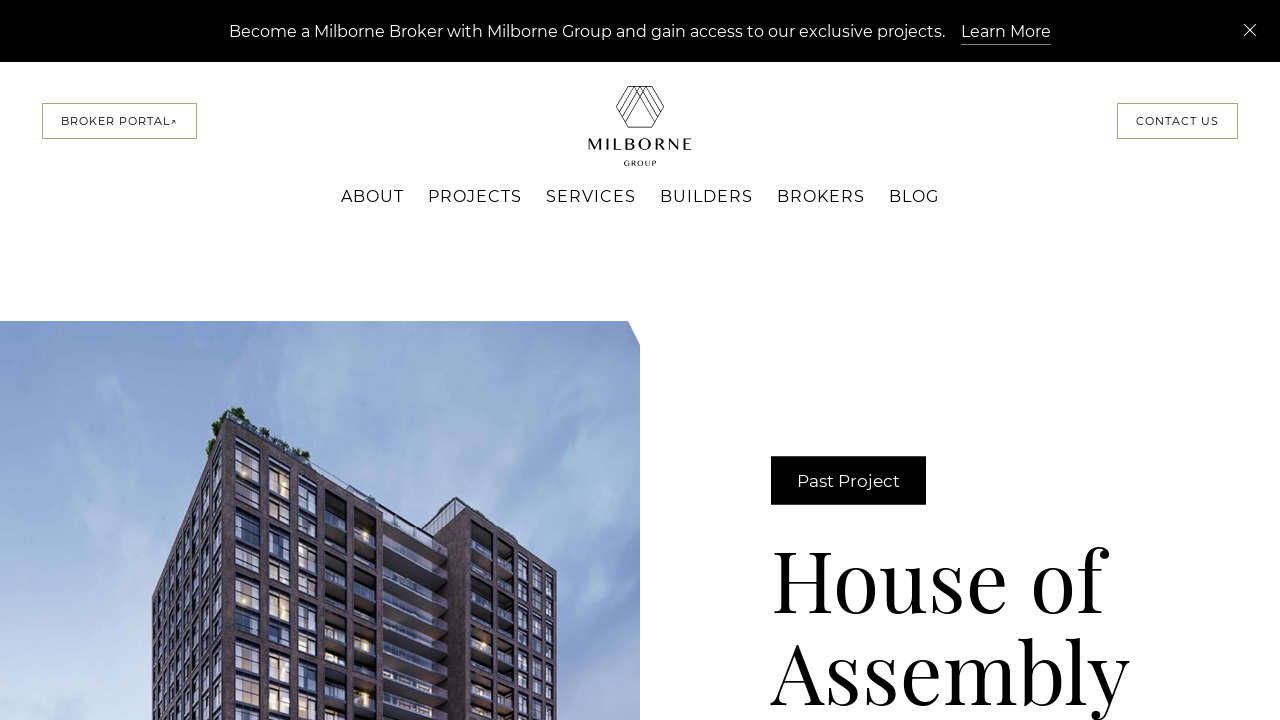Show the bounding box coordinates of the element that should be clicked to complete the task: "Access the broker portal".

[0.033, 0.153, 0.154, 0.179]